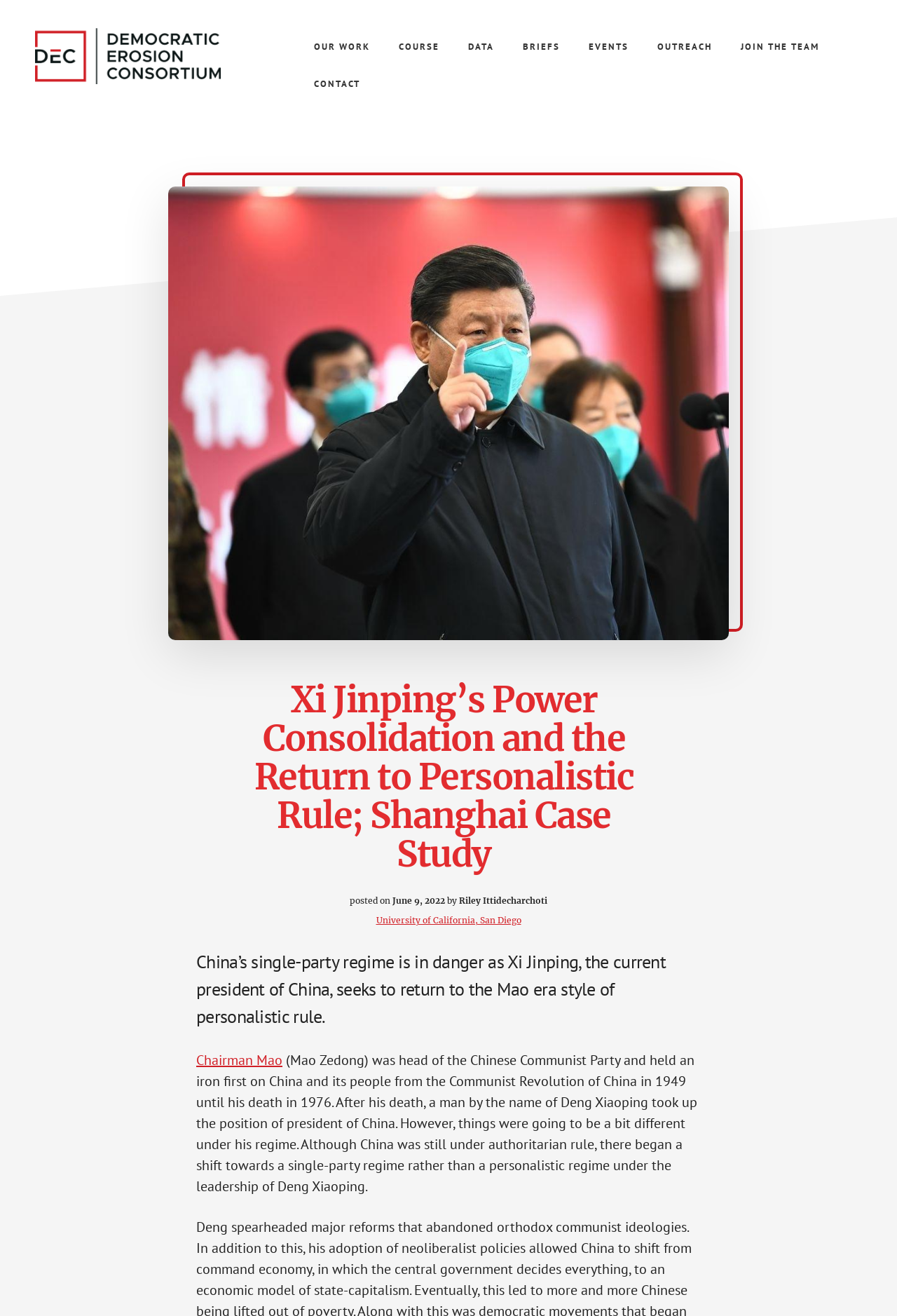Using a single word or phrase, answer the following question: 
What is the name of the university mentioned in the text?

University of California, San Diego